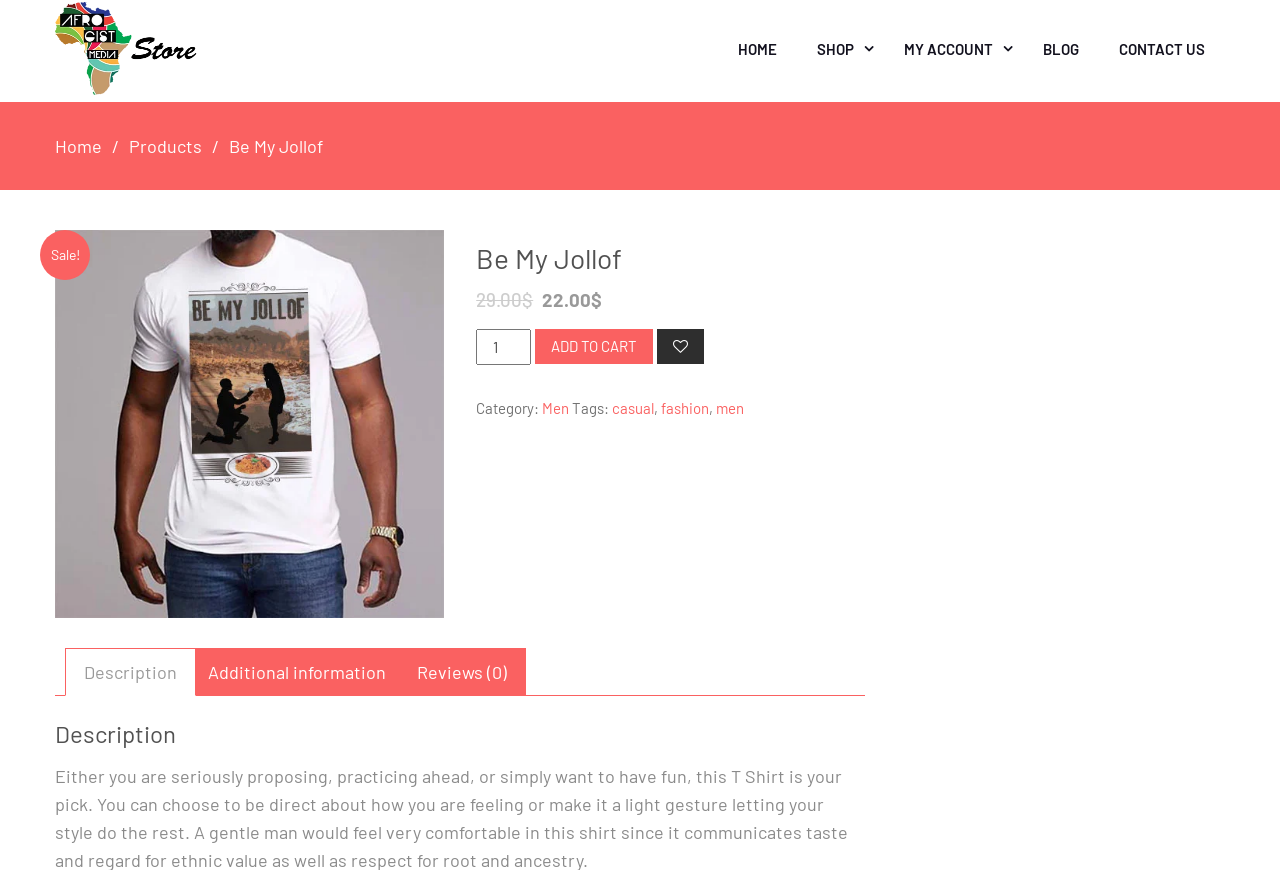Describe all the significant parts and information present on the webpage.

This webpage is an e-commerce product page for a T-shirt with the title "Be My Jollof". At the top left corner, there is a logo of "AfroGistMedia-Store" with a link to the store's homepage. Next to it, there are five navigation links: "HOME", "SHOP", "MY ACCOUNT", "BLOG", and "CONTACT US". 

Below the navigation links, there is a breadcrumbs section showing the current page's location: "Home" > "Products" > "Be My Jollof". 

On the left side of the page, there is a large image of the T-shirt, with a "Sale!" label above it. The product title "Be My Jollof" is displayed prominently above the image. 

To the right of the image, there are details about the product, including its original and current prices, and a quantity selector. There is also an "ADD TO CART" button. 

Below the product details, there are links to the product's category ("Men") and tags ("casual", "fashion", "men"). 

Further down the page, there is a tab list with three tabs: "Description", "Additional information", and "Reviews (0)". The "Description" tab is currently selected, and it displays a heading with the product title. 

On the right side of the page, there is a complementary section, but it appears to be empty.